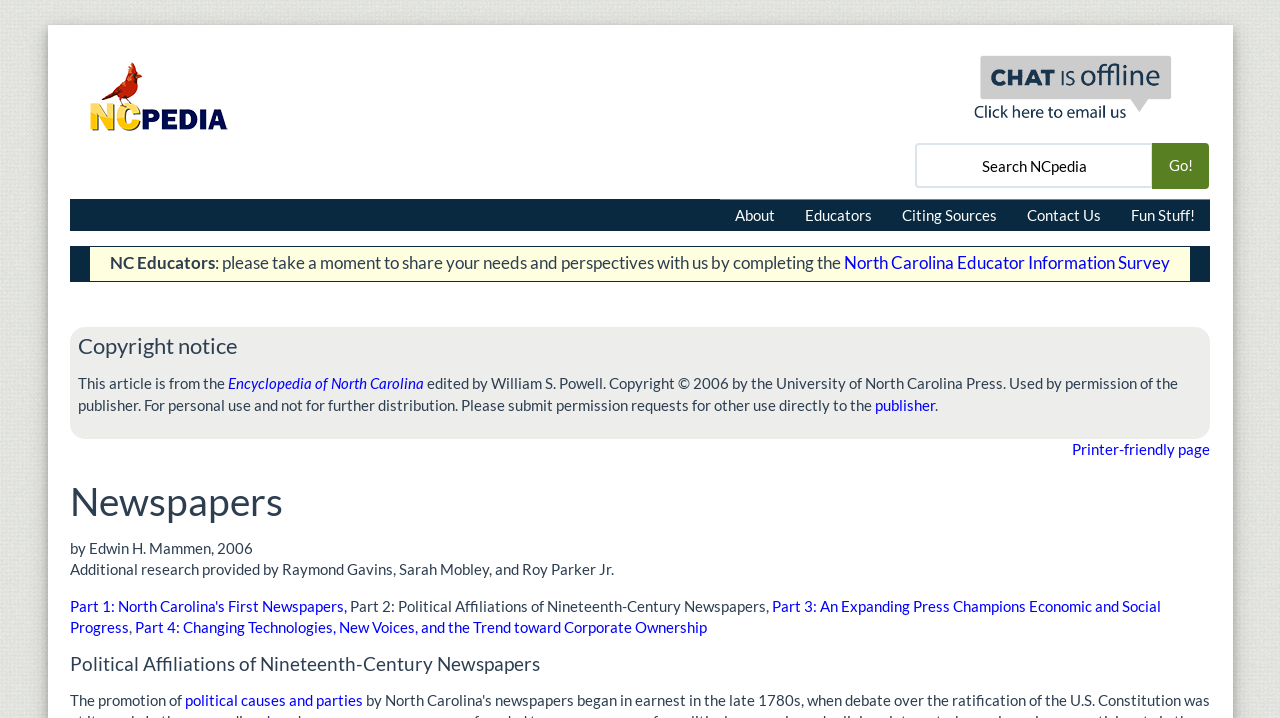Identify the bounding box coordinates of the element that should be clicked to fulfill this task: "Go to NCpedia logo". The coordinates should be provided as four float numbers between 0 and 1, i.e., [left, top, right, bottom].

[0.055, 0.12, 0.191, 0.145]